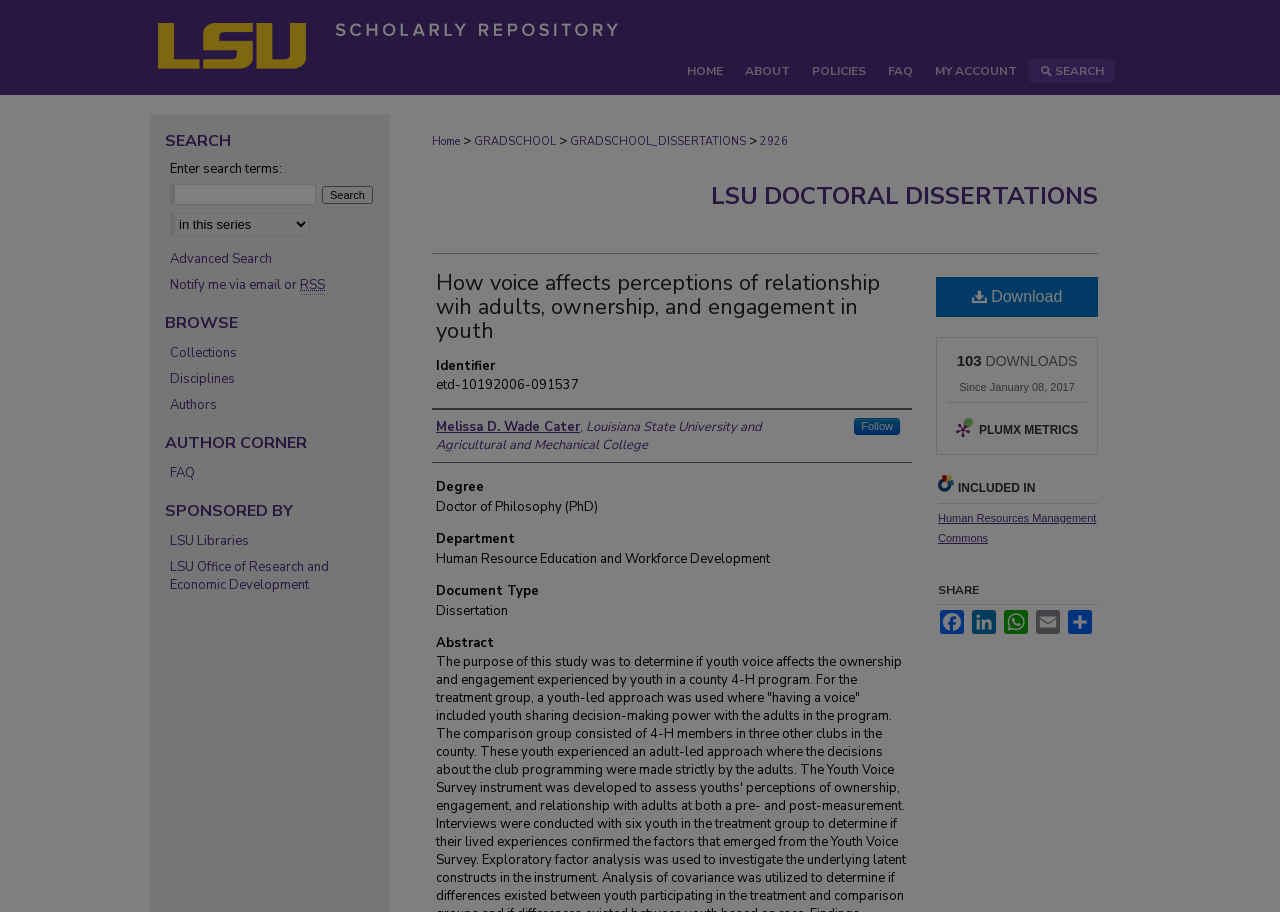What is the name of the department of the author?
Please answer the question with a detailed response using the information from the screenshot.

I found the answer by looking at the 'Department' section of the webpage, which is located below the 'Degree' section. The department name is provided as a static text, and it is 'Human Resource Education and Workforce Development'.